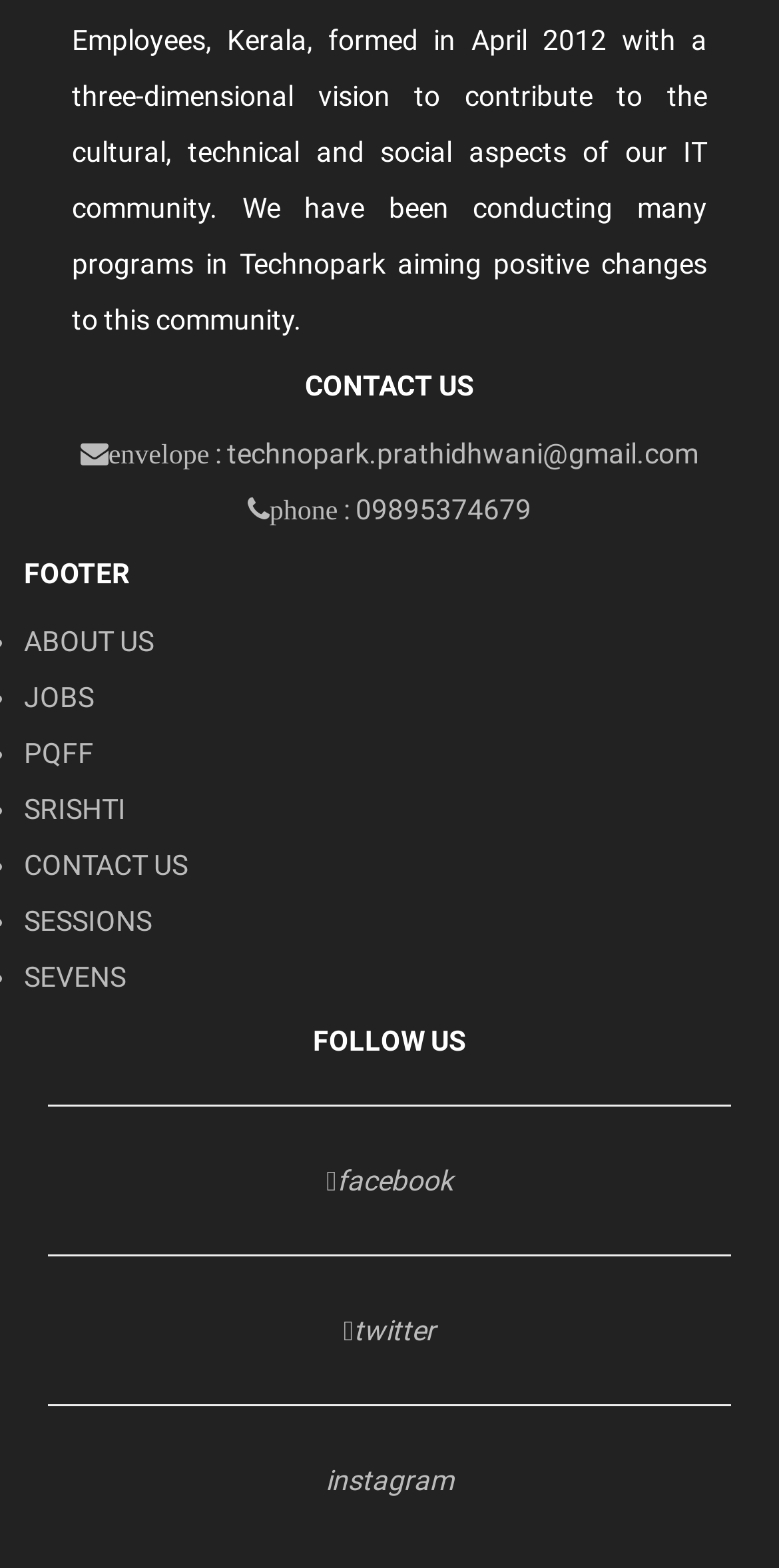Given the webpage screenshot, identify the bounding box of the UI element that matches this description: "CONTACT US".

[0.031, 0.541, 0.241, 0.562]